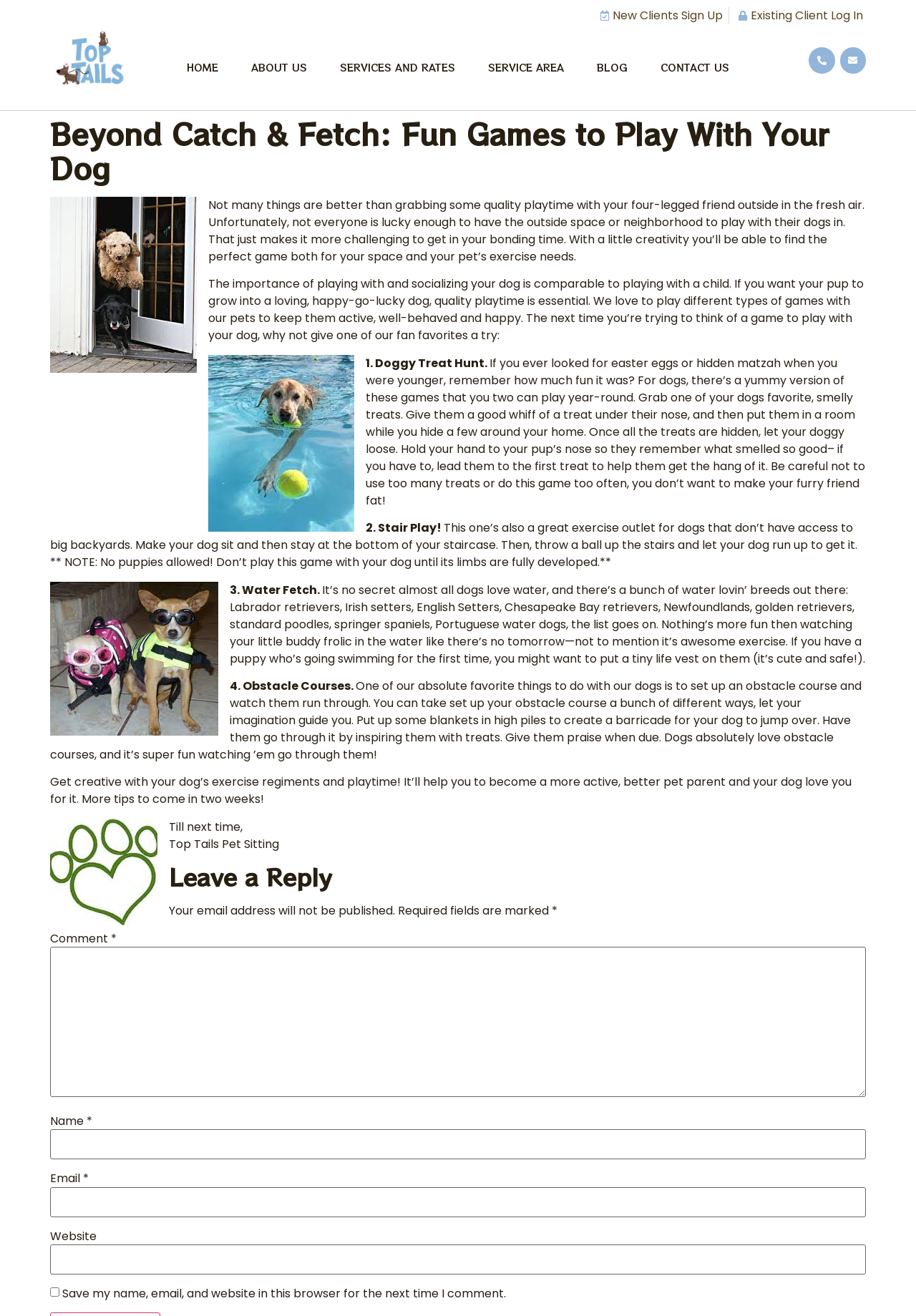Please determine the bounding box coordinates for the element with the description: "Blog".

[0.636, 0.018, 0.701, 0.084]